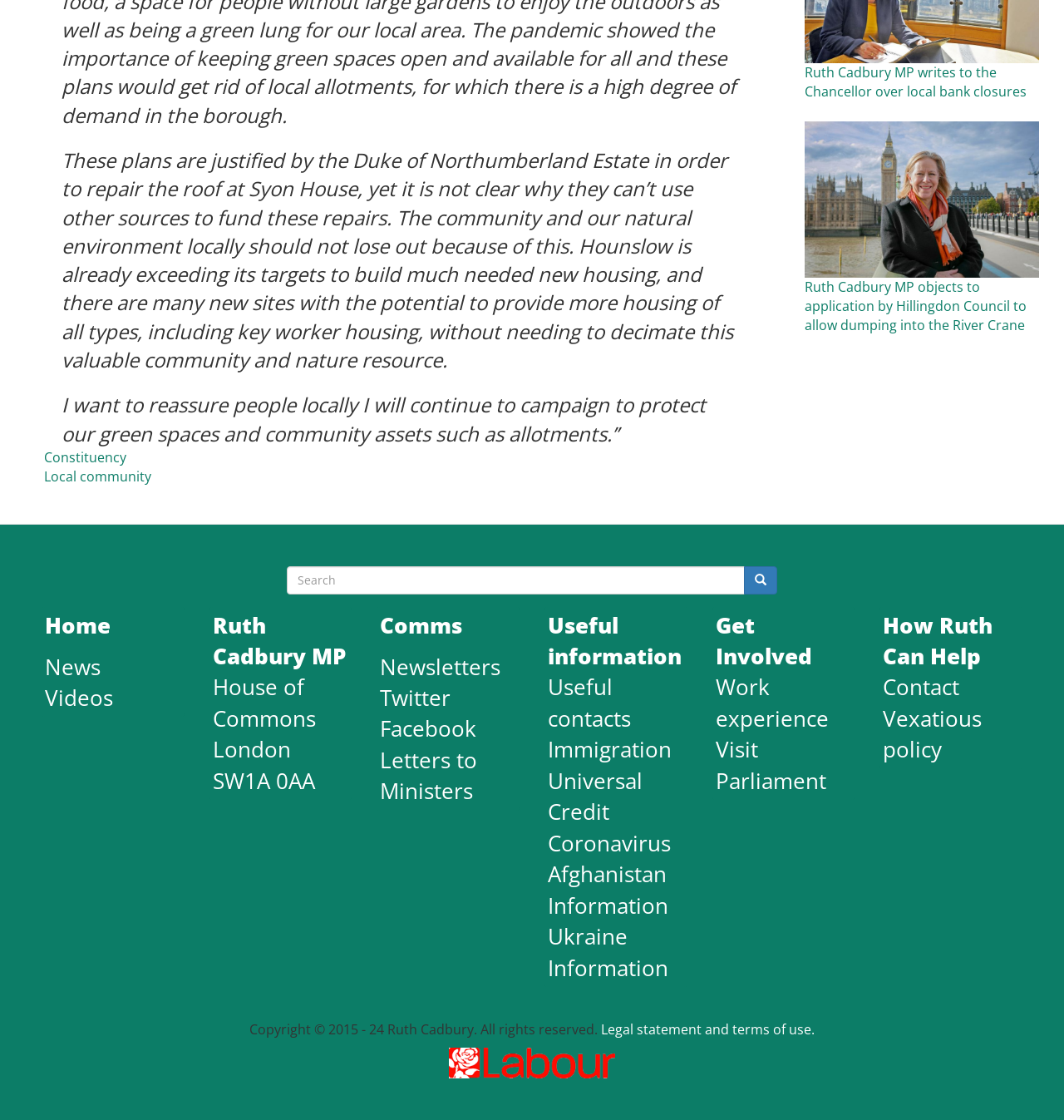Identify the bounding box of the UI component described as: "ADHD Assessment + Treatment".

None